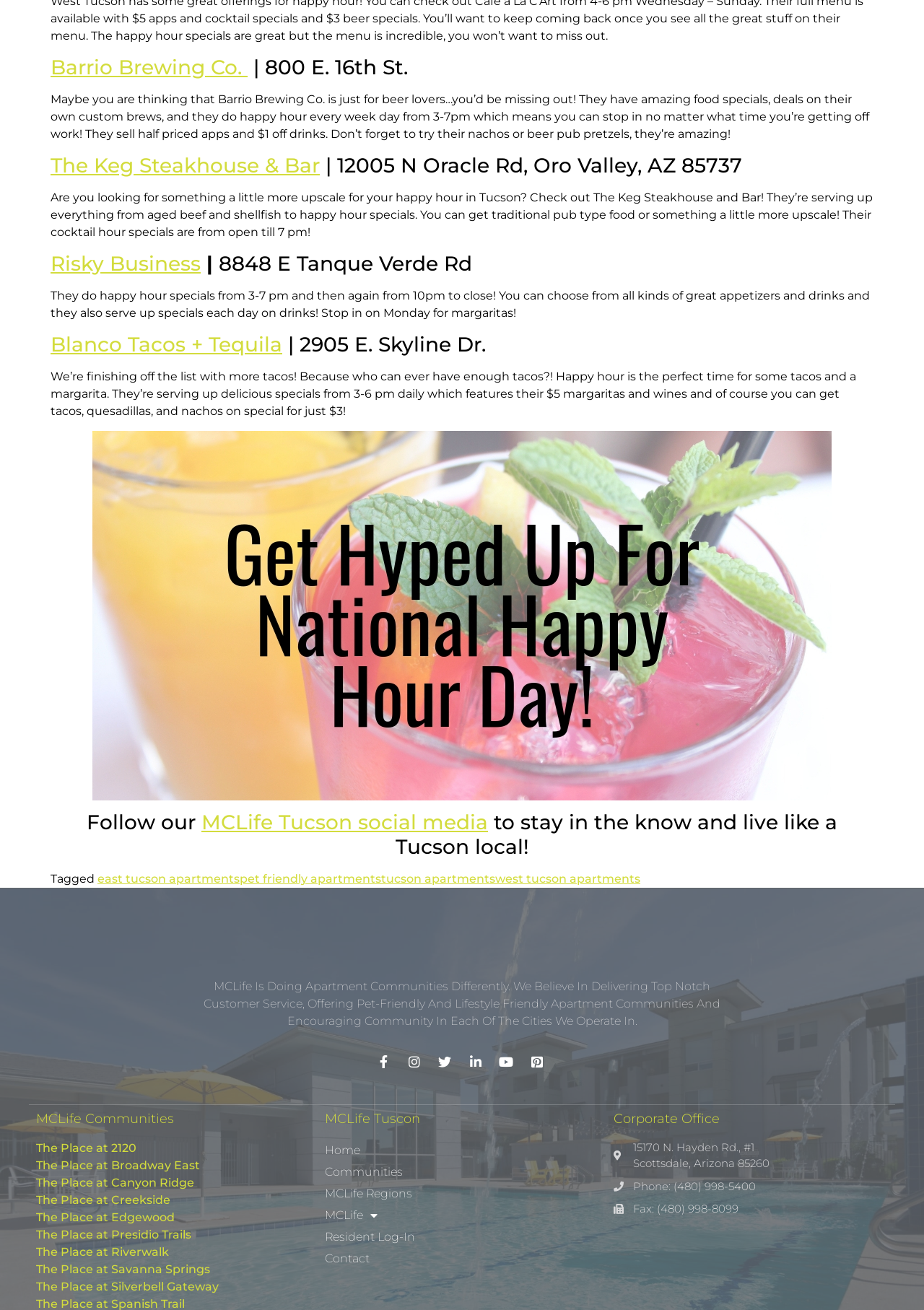Please predict the bounding box coordinates of the element's region where a click is necessary to complete the following instruction: "Click on Barrio Brewing Co. link". The coordinates should be represented by four float numbers between 0 and 1, i.e., [left, top, right, bottom].

[0.055, 0.042, 0.268, 0.06]